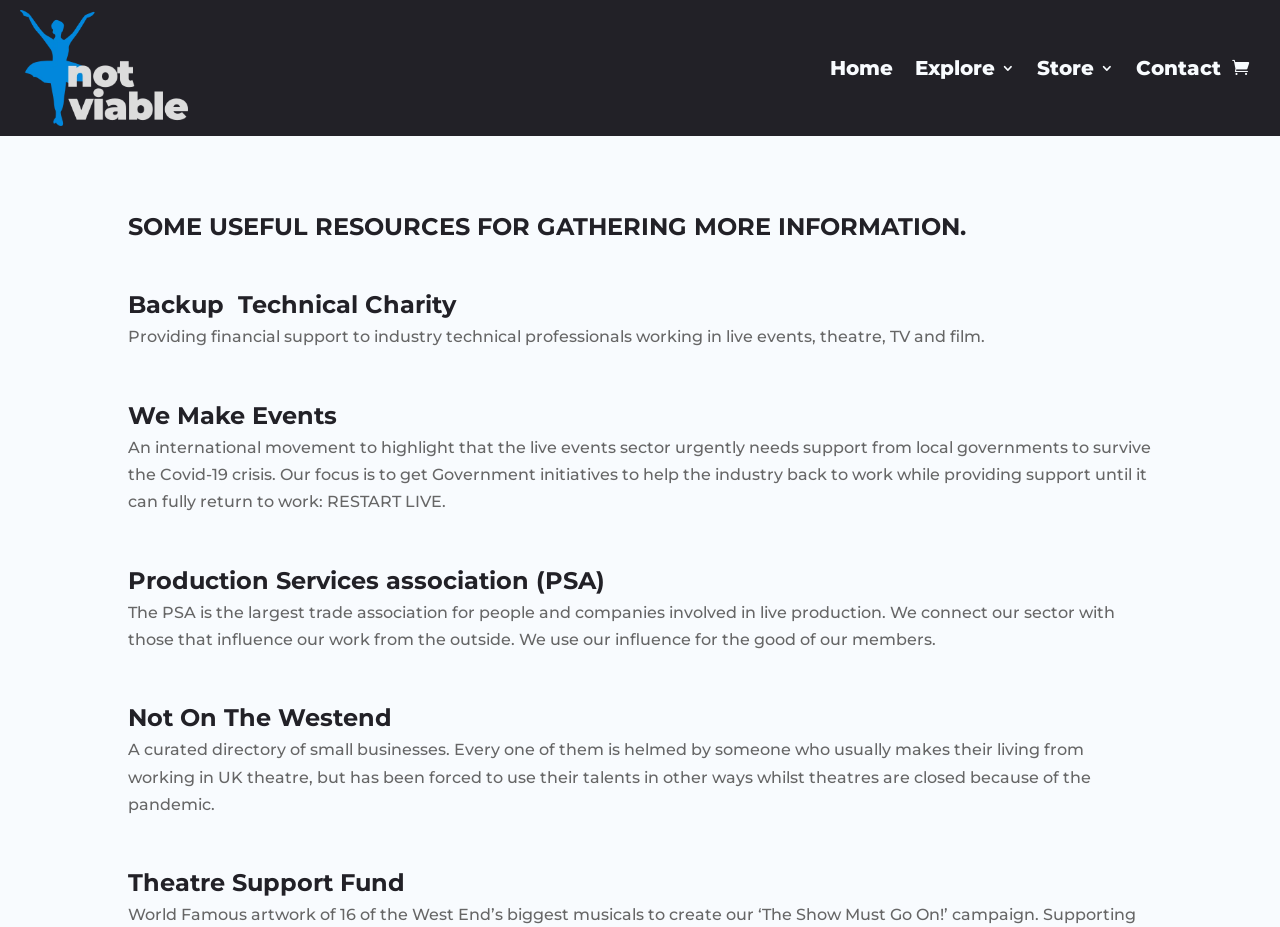Respond with a single word or phrase to the following question:
How many links are in the top navigation bar?

5